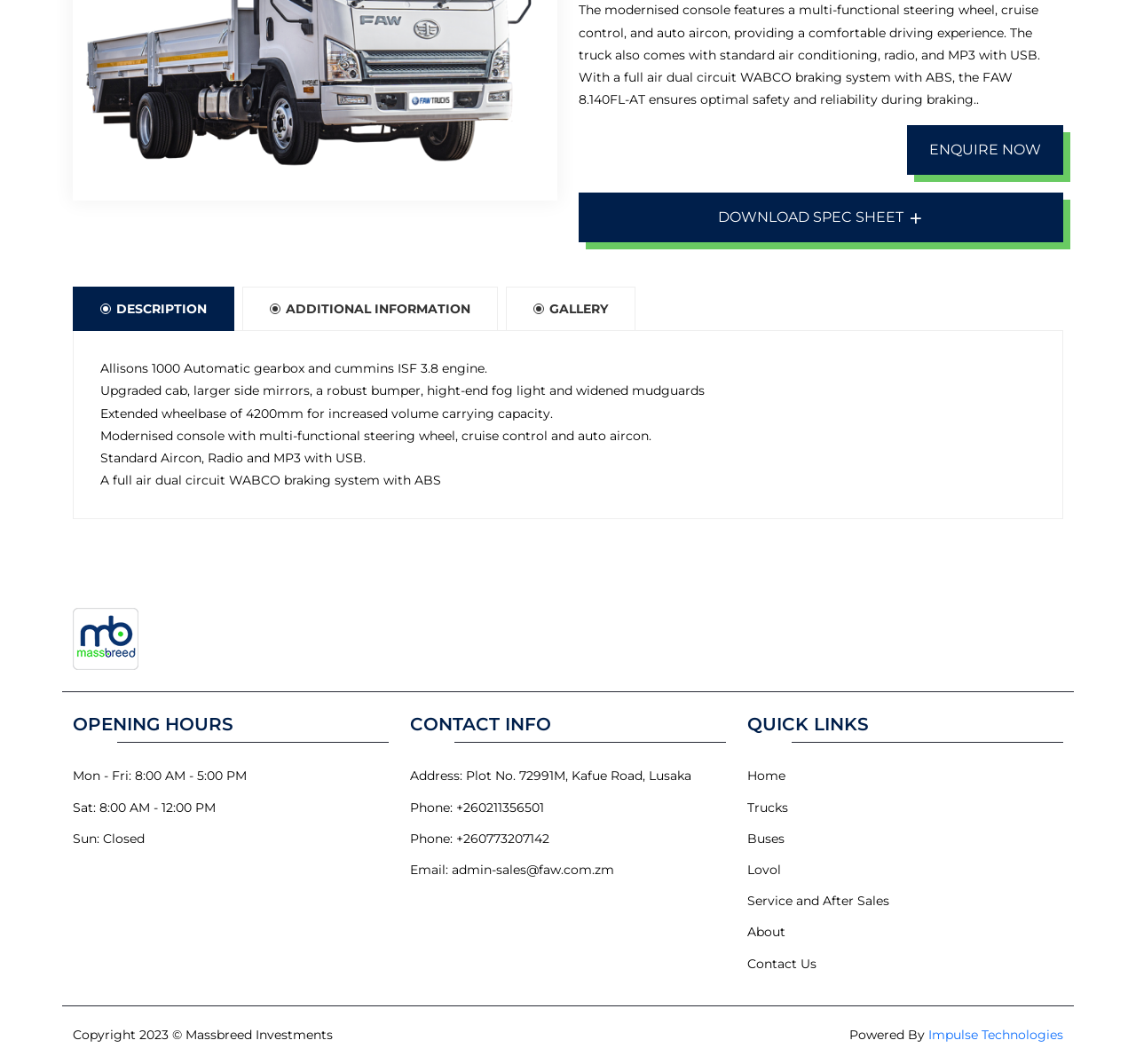Provide the bounding box coordinates for the specified HTML element described in this description: "Service and After Sales". The coordinates should be four float numbers ranging from 0 to 1, in the format [left, top, right, bottom].

[0.658, 0.837, 0.783, 0.858]